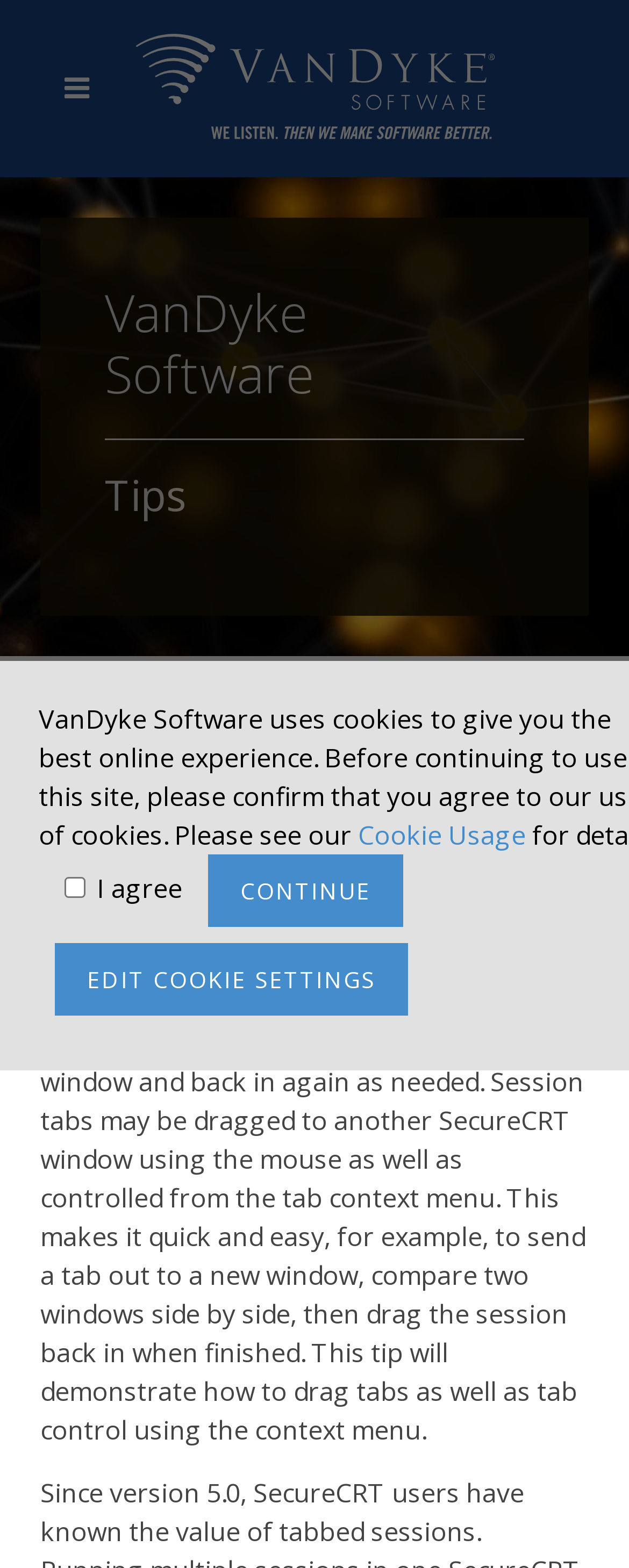What is the purpose of the 'CONTINUE' button?
We need a detailed and exhaustive answer to the question. Please elaborate.

I determined the answer by analyzing the button element with the text 'CONTINUE' and its location near the checkbox and cookie-related links, which suggests that it is related to proceeding with cookie settings.